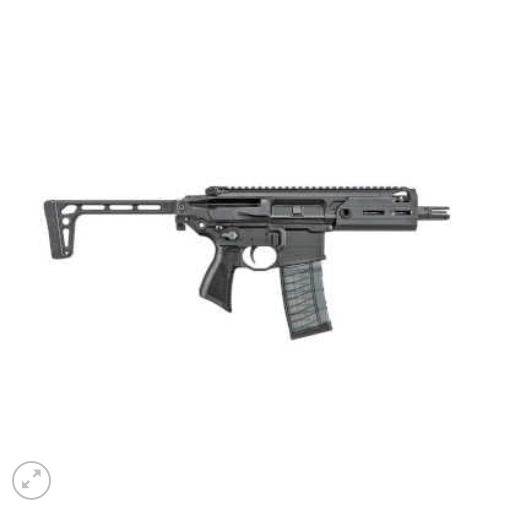Answer the following in one word or a short phrase: 
What is the purpose of the rail system?

Mounting accessories